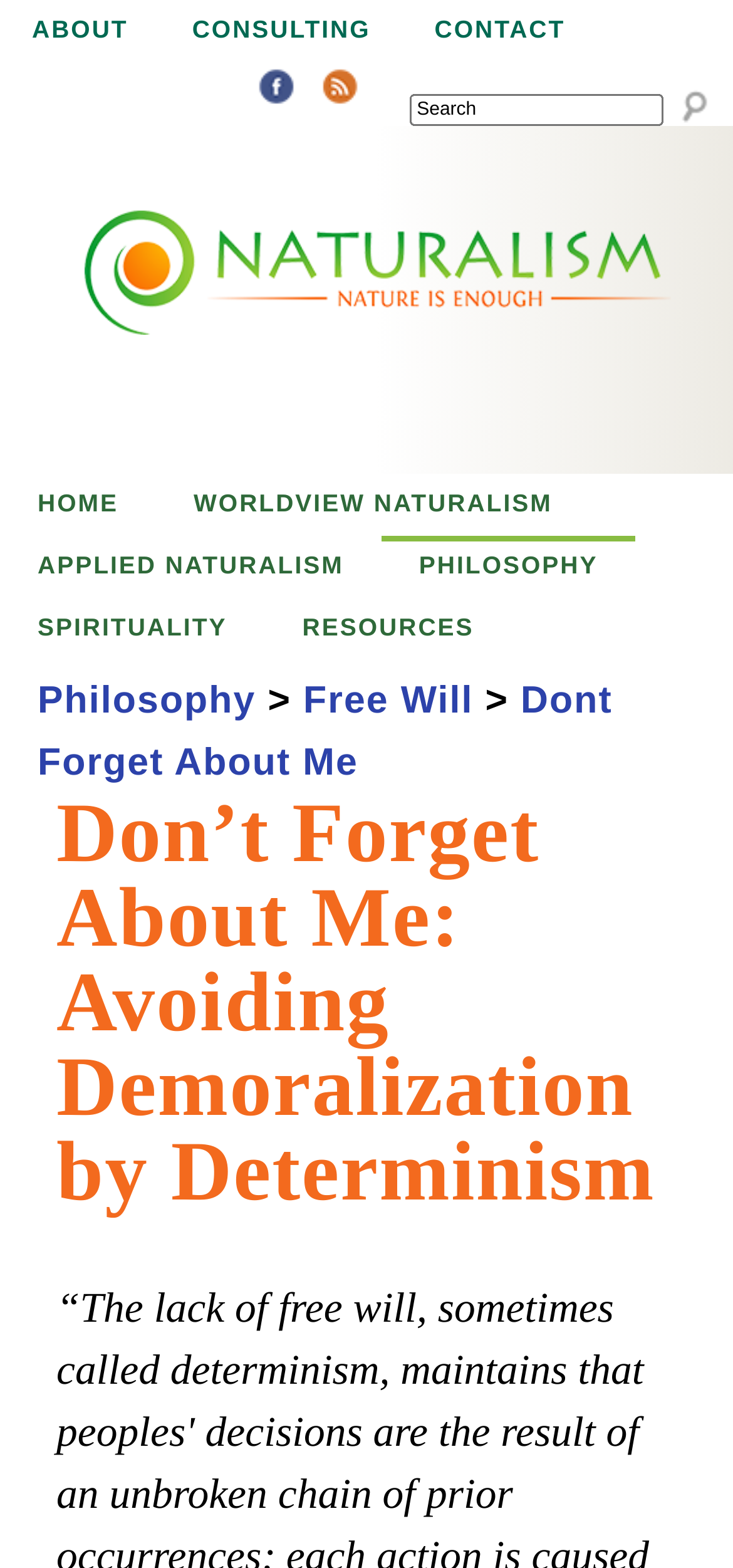Please determine the bounding box coordinates of the area that needs to be clicked to complete this task: 'Read the article 'Don’t Forget About Me: Avoiding Demoralization by Determinism''. The coordinates must be four float numbers between 0 and 1, formatted as [left, top, right, bottom].

[0.077, 0.504, 0.923, 0.774]